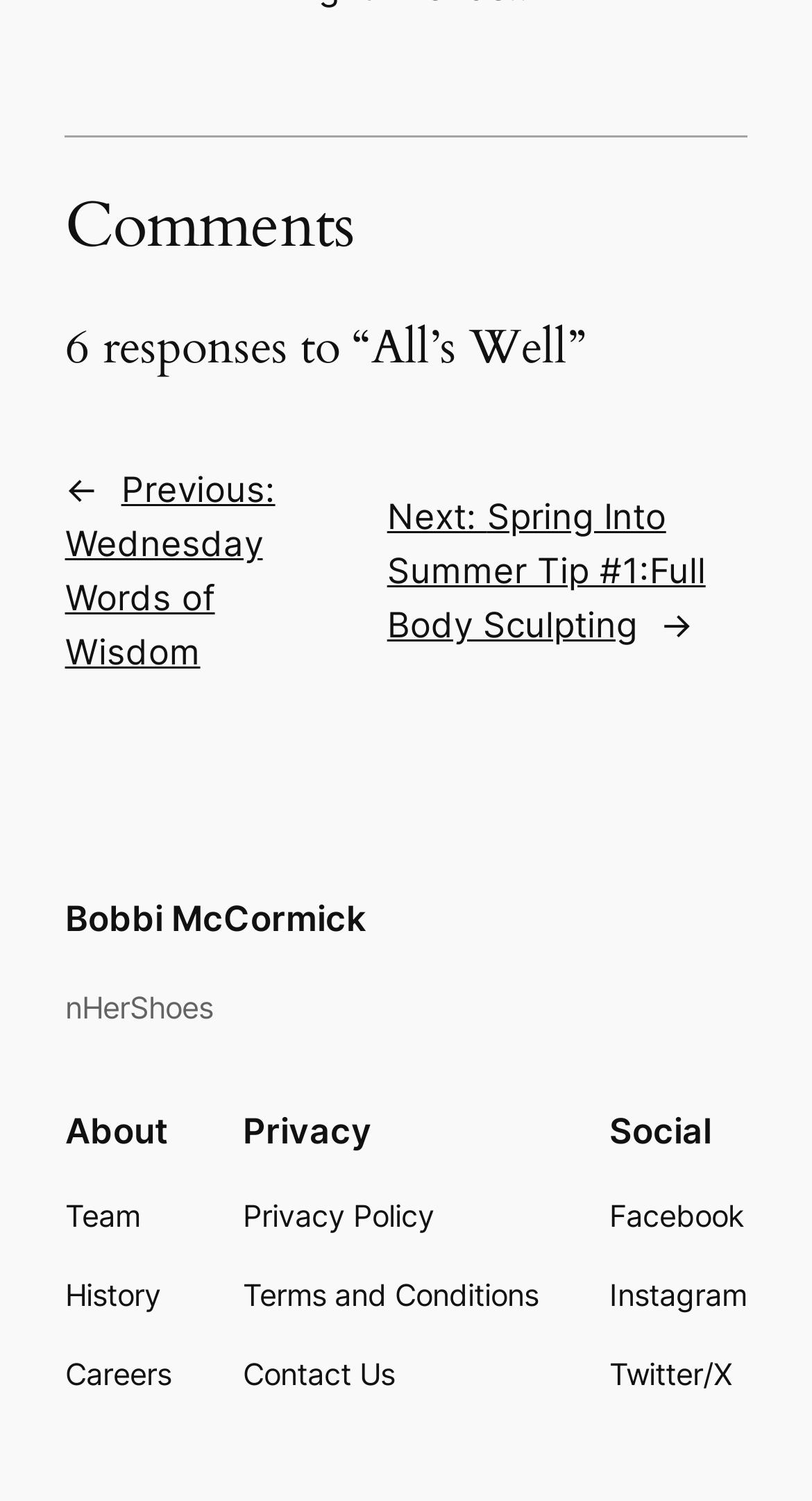Answer the question using only a single word or phrase: 
What is the title of the comments section?

Comments